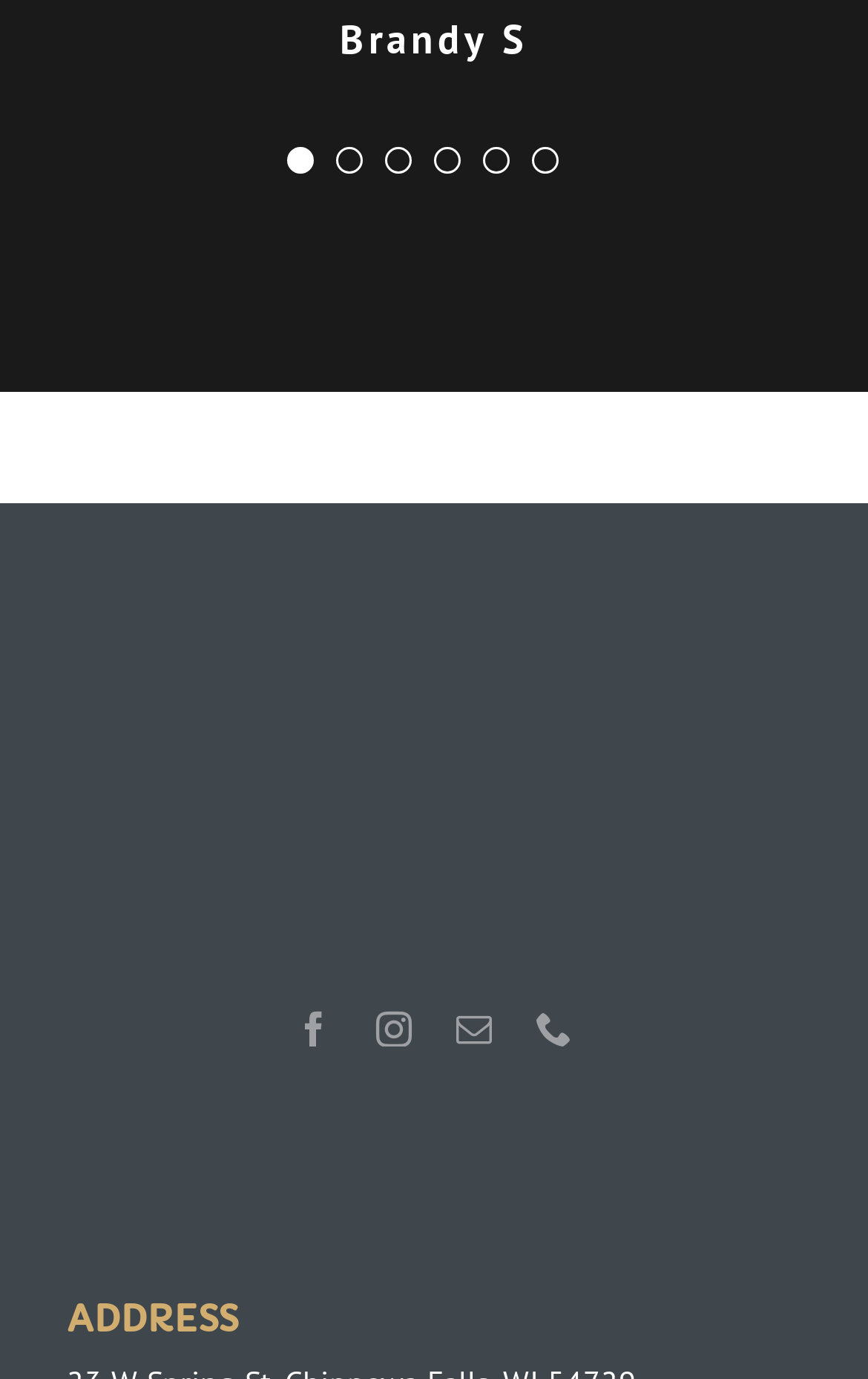Identify the bounding box coordinates for the element that needs to be clicked to fulfill this instruction: "view facebook page". Provide the coordinates in the format of four float numbers between 0 and 1: [left, top, right, bottom].

[0.341, 0.733, 0.382, 0.759]